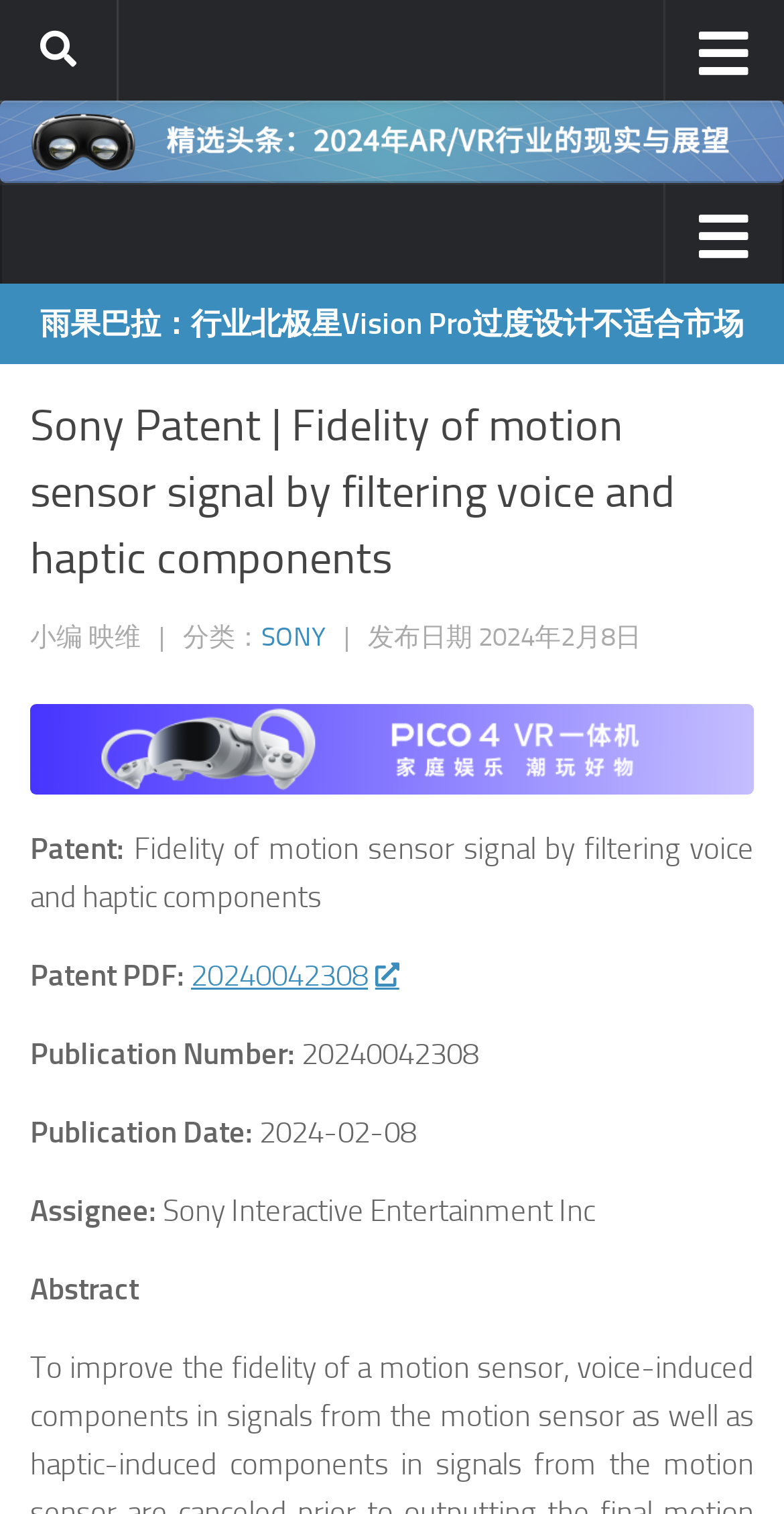Answer the following query with a single word or phrase:
What is the publication date of the patent?

2024-02-08